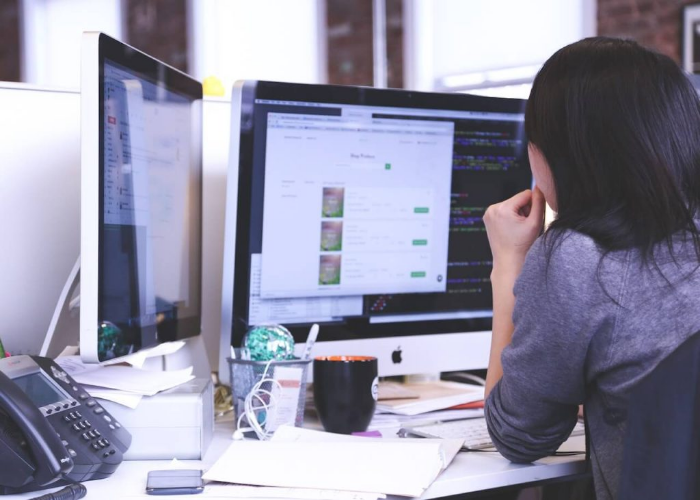How many computer monitors are in front of her?
Answer the question with a thorough and detailed explanation.

The image clearly shows two large computer monitors on her desk, with different interfaces displayed on each screen, suggesting a multitasking work environment.